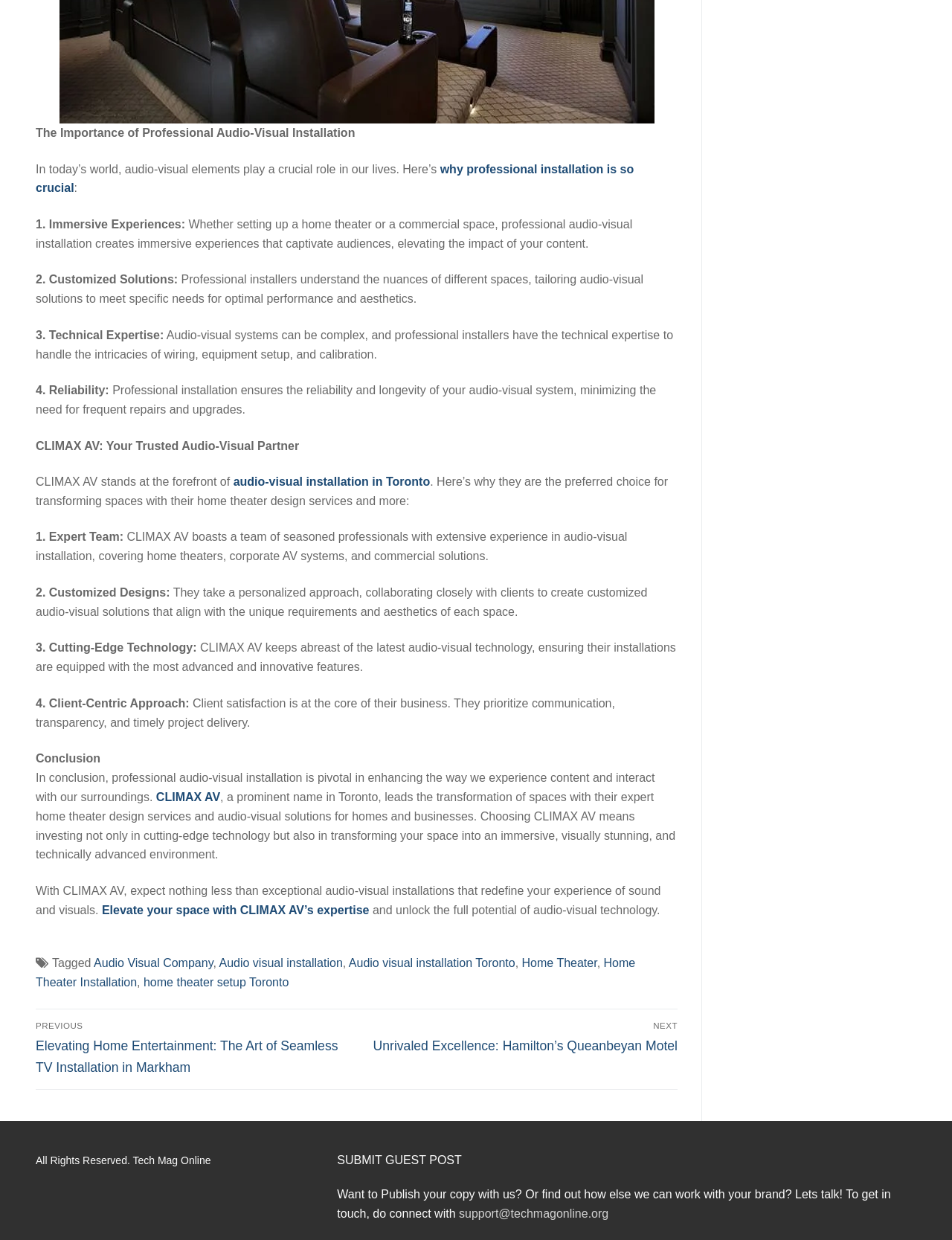Please identify the bounding box coordinates of the clickable element to fulfill the following instruction: "Check the latest article 'Video Animation Software: A Tool for Creative Expression'". The coordinates should be four float numbers between 0 and 1, i.e., [left, top, right, bottom].

None